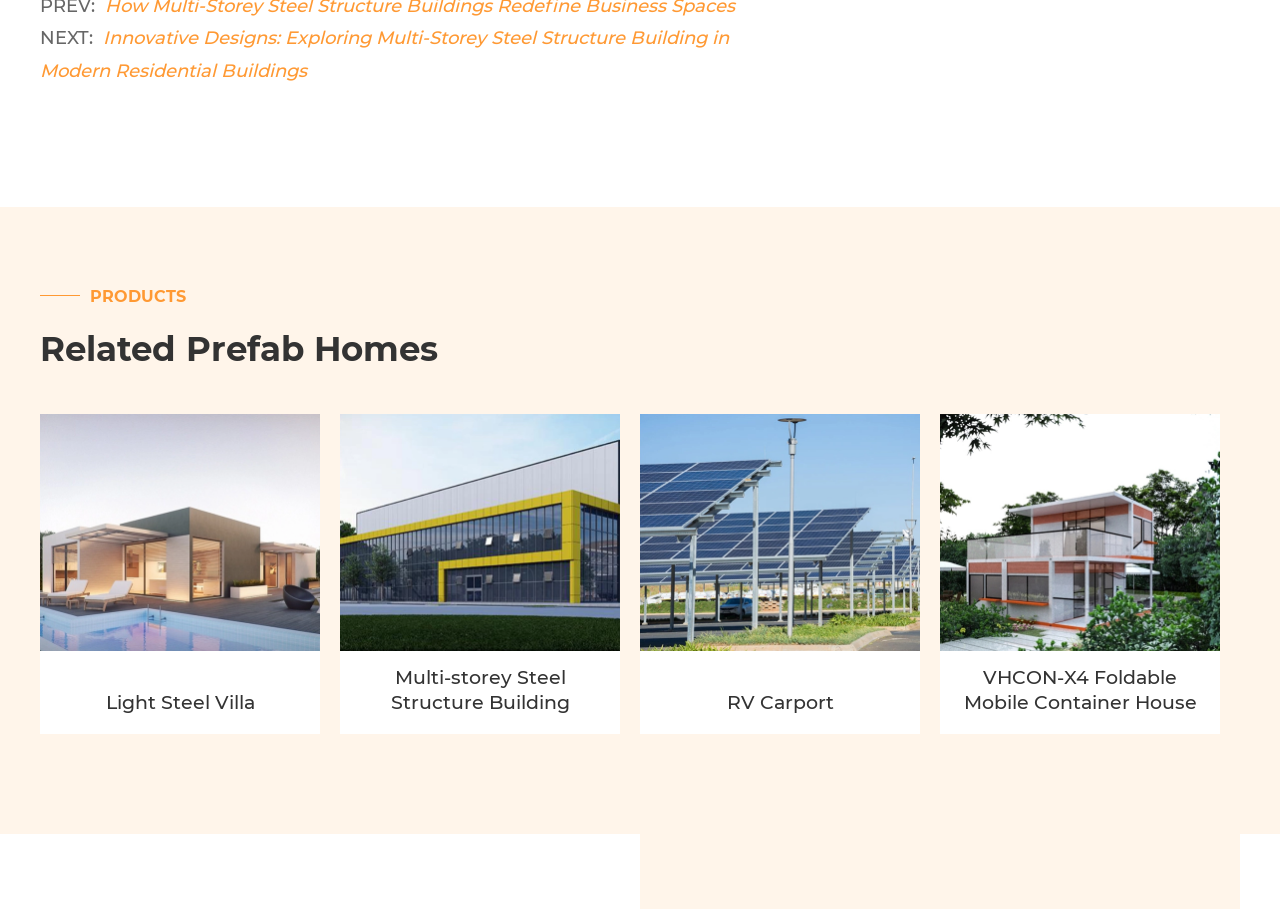Determine the bounding box coordinates of the section I need to click to execute the following instruction: "Explore Multi-storey Steel Structure Building". Provide the coordinates as four float numbers between 0 and 1, i.e., [left, top, right, bottom].

[0.266, 0.455, 0.484, 0.717]